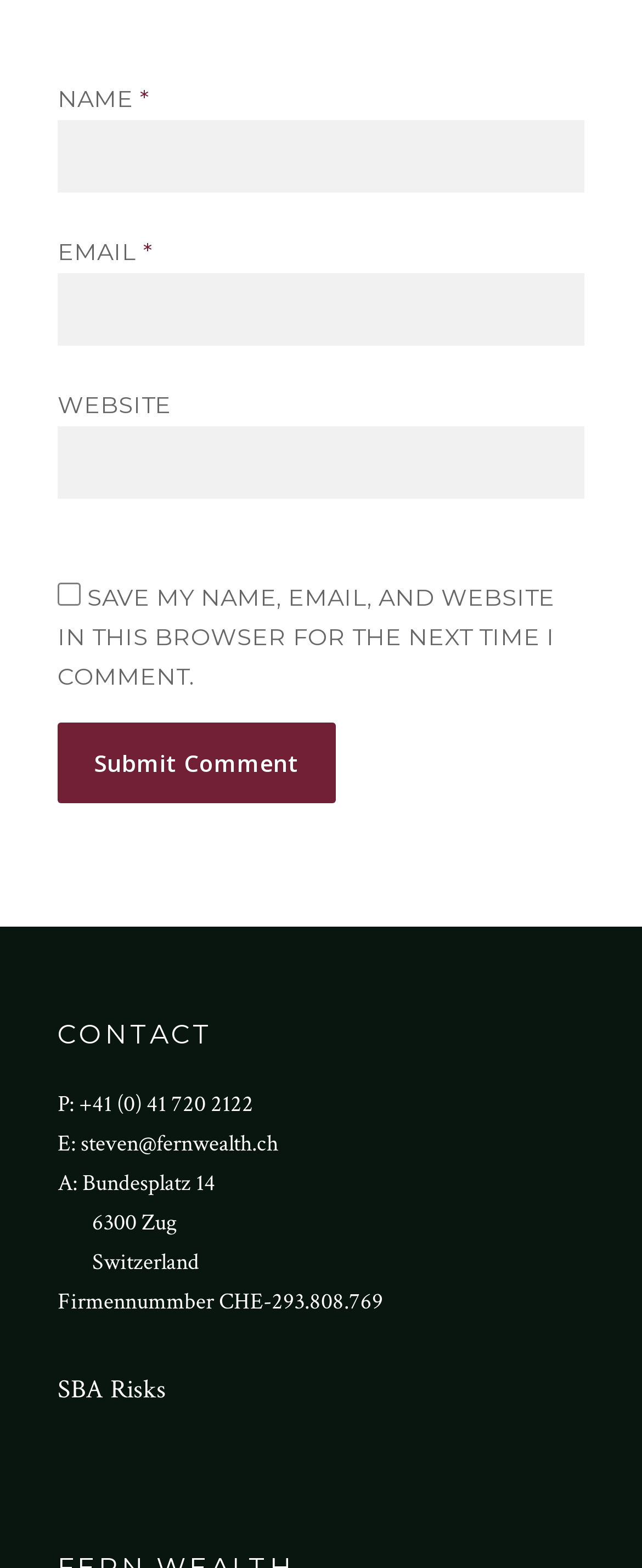Please mark the clickable region by giving the bounding box coordinates needed to complete this instruction: "Visit the website".

[0.09, 0.272, 0.91, 0.318]